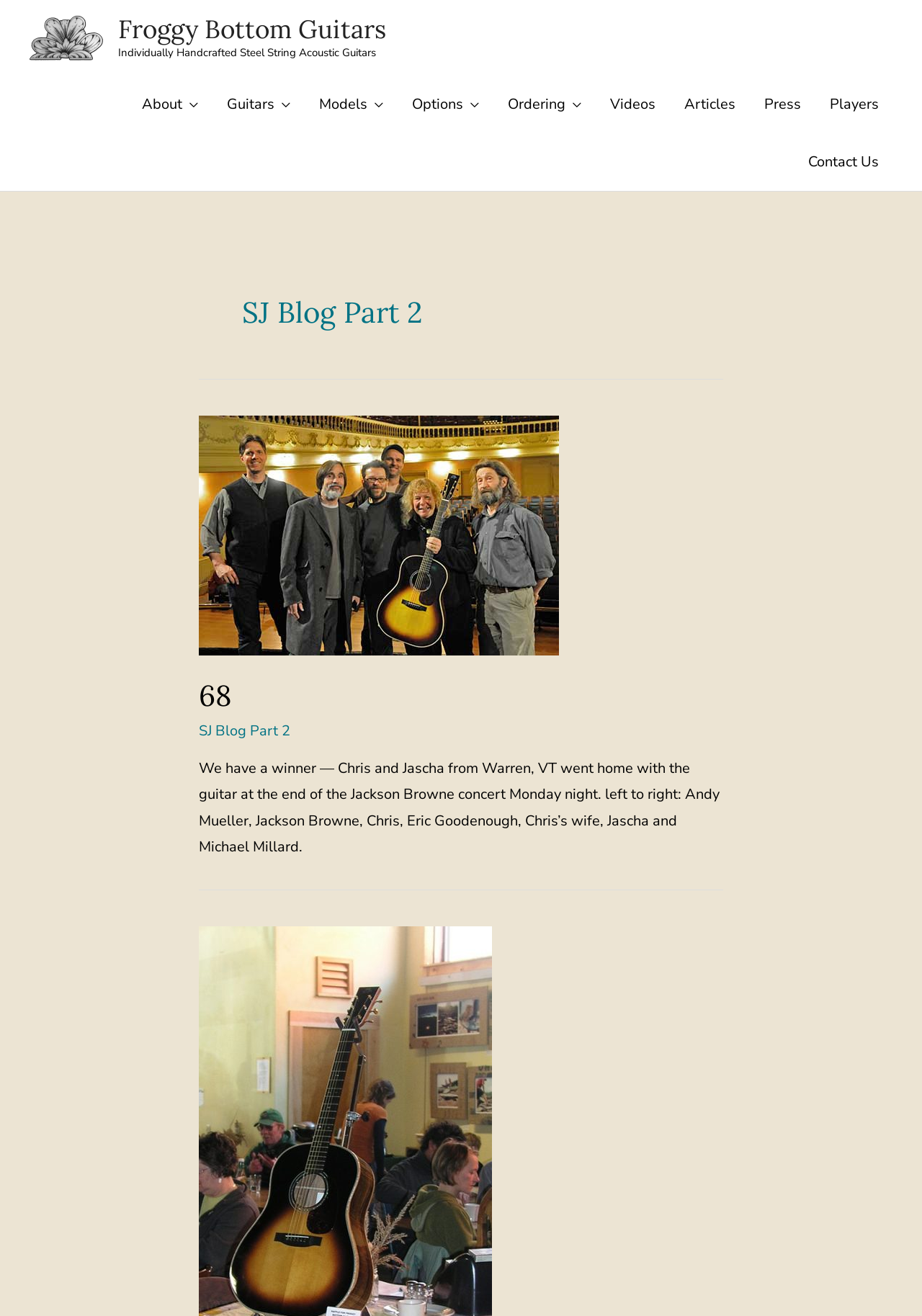Please answer the following question using a single word or phrase: 
How many images are there in the blog post?

2